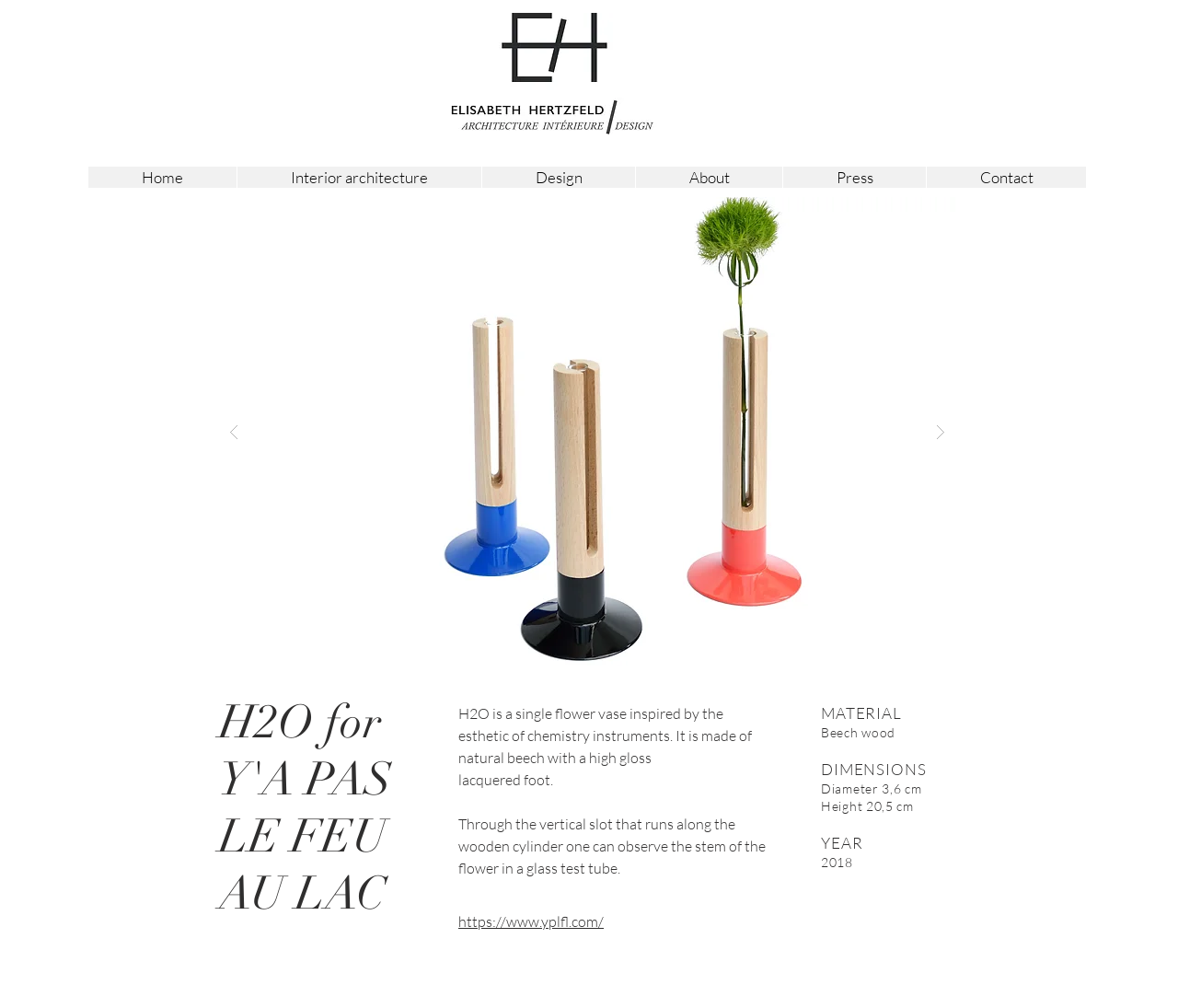Provide a comprehensive caption for the webpage.

The webpage is about Elisabeth Hertzfeld's design, specifically a vase called "H2O". At the top left corner, there is a logo image. Below the logo, there is a navigation menu with links to "Home", "Interior architecture", "Design", "About", "Press", and "Contact". 

To the right of the navigation menu, there is a slide show gallery with two buttons, one on the left and one on the right, allowing users to navigate through the images. The current image is "H2O_P2", which is a vase with a glass test tube and a wooden cylinder. 

Below the slide show gallery, there are four headings: "H2O for", "Y'A PAS", "LE FEU", and "AU LAC", which are likely the inspiration or concept behind the vase design. 

To the right of the headings, there is a description of the vase, explaining that it is made of natural beech wood with a high gloss lacquered foot, and that the vertical slot on the wooden cylinder allows the stem of the flower to be observed in a glass test tube. 

Further down, there is a link to an external website, "www.yplfl.com". Below the link, there are details about the vase, including the material (beech wood), dimensions (diameter 3.6 cm, height 20.5 cm), and the year it was designed (2018).